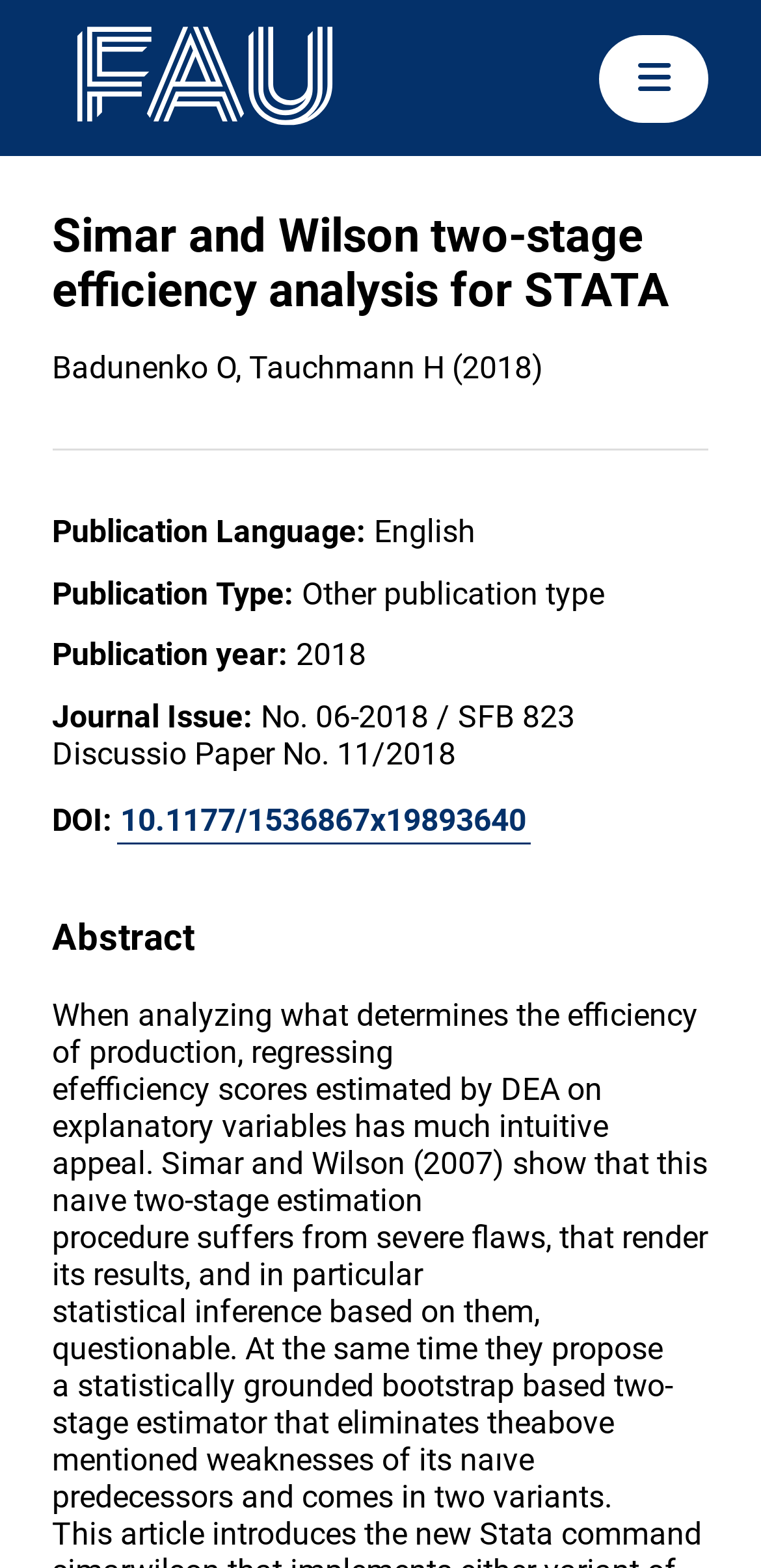What is the publication year of the paper? From the image, respond with a single word or brief phrase.

2018